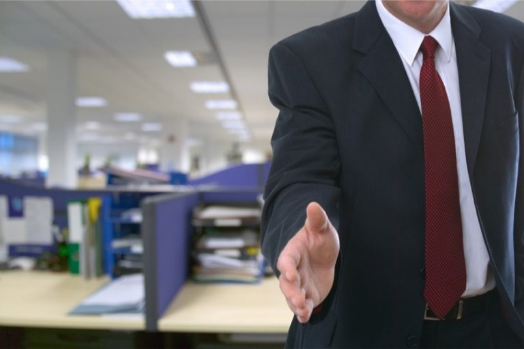Provide a thorough description of the image presented.

The image depicts a professional-looking individual extending a hand for a handshake, symbolizing a warm and confident greeting in a workplace setting. Dressed in a formal suit with a tie, the person is situated in an office environment characterized by cubicles and stacks of documents, suggesting a bustling professional atmosphere. This gesture of reaching out can represent various contexts, such as making a great first impression during an interview or welcoming a new colleague. The image encapsulates the idea of professionalism and the importance of interpersonal connections in a work environment, aligning with themes of starting a new job and forming positive relationships.